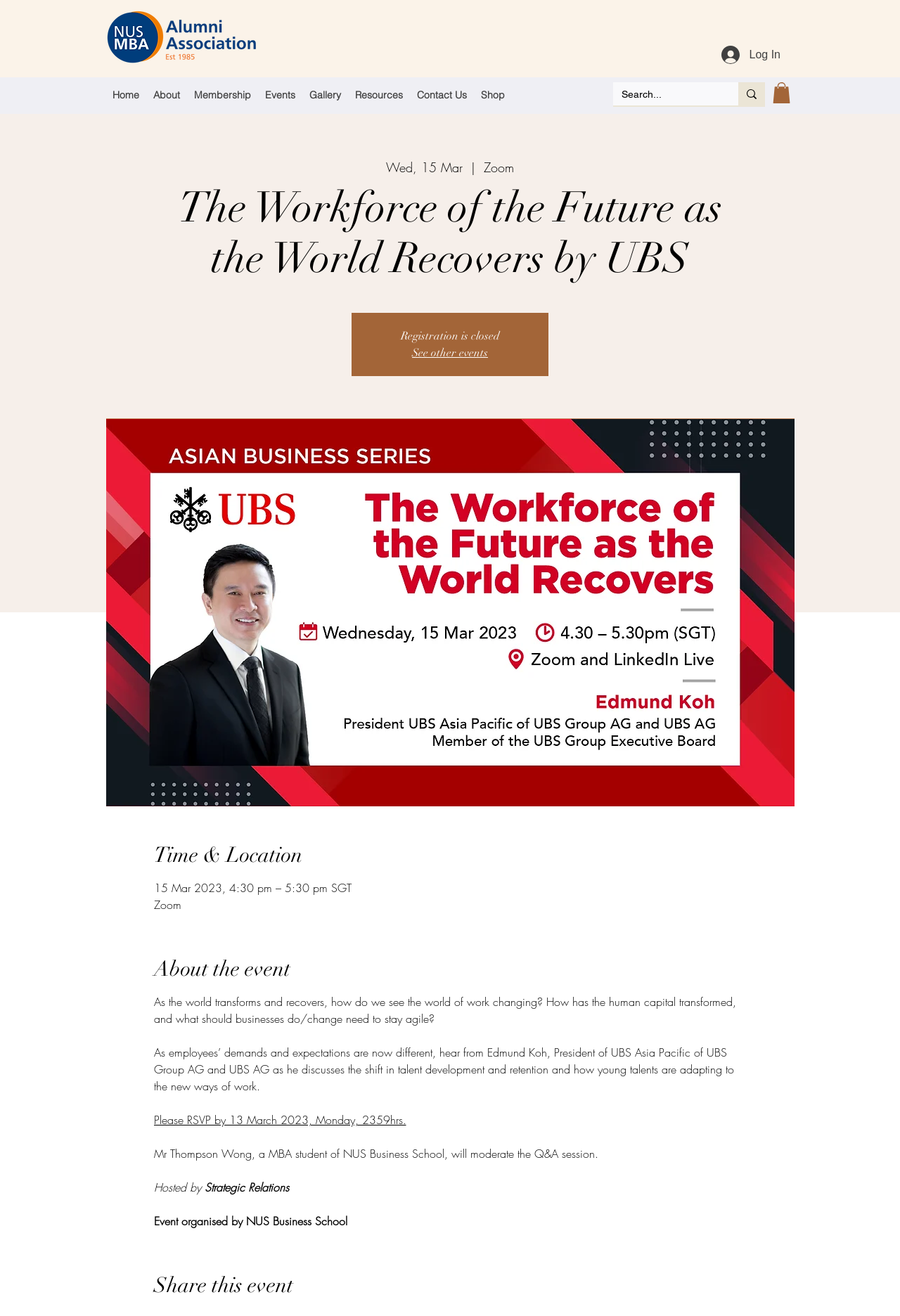Using the webpage screenshot, locate the HTML element that fits the following description and provide its bounding box: "Contact Us".

[0.455, 0.064, 0.527, 0.08]